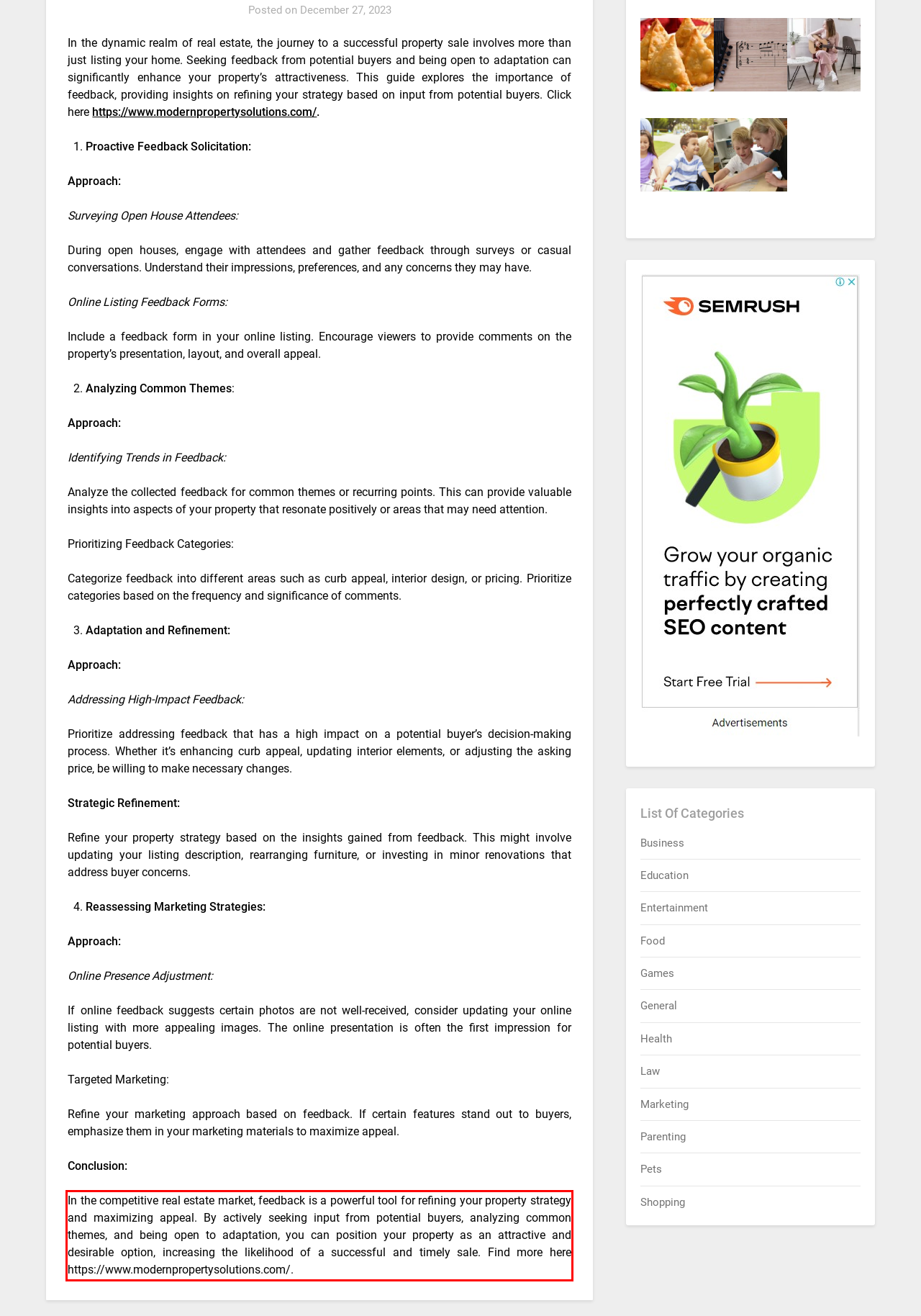Inspect the webpage screenshot that has a red bounding box and use OCR technology to read and display the text inside the red bounding box.

In the competitive real estate market, feedback is a powerful tool for refining your property strategy and maximizing appeal. By actively seeking input from potential buyers, analyzing common themes, and being open to adaptation, you can position your property as an attractive and desirable option, increasing the likelihood of a successful and timely sale. Find more here https://www.modernpropertysolutions.com/.